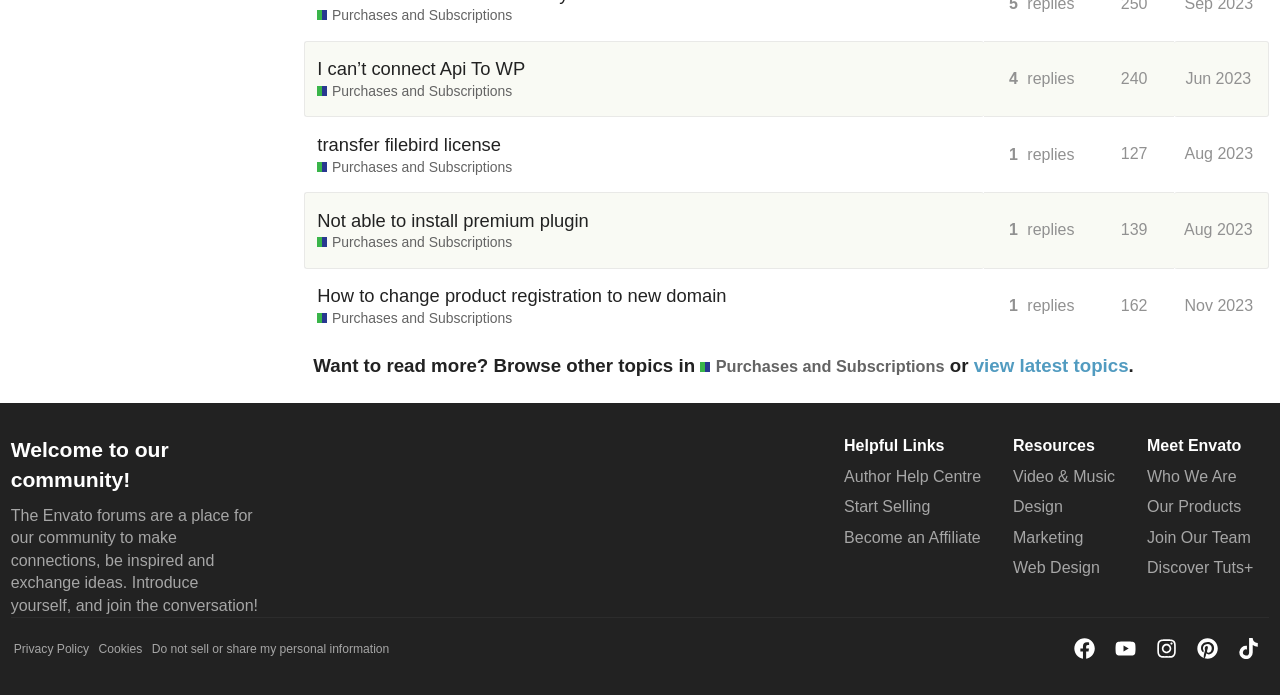How many replies does the topic 'I can’t connect Api To WP' have?
Please respond to the question with a detailed and informative answer.

I can see that the topic 'I can’t connect Api To WP' has 4 replies as indicated by the button 'This topic has 4 replies'.